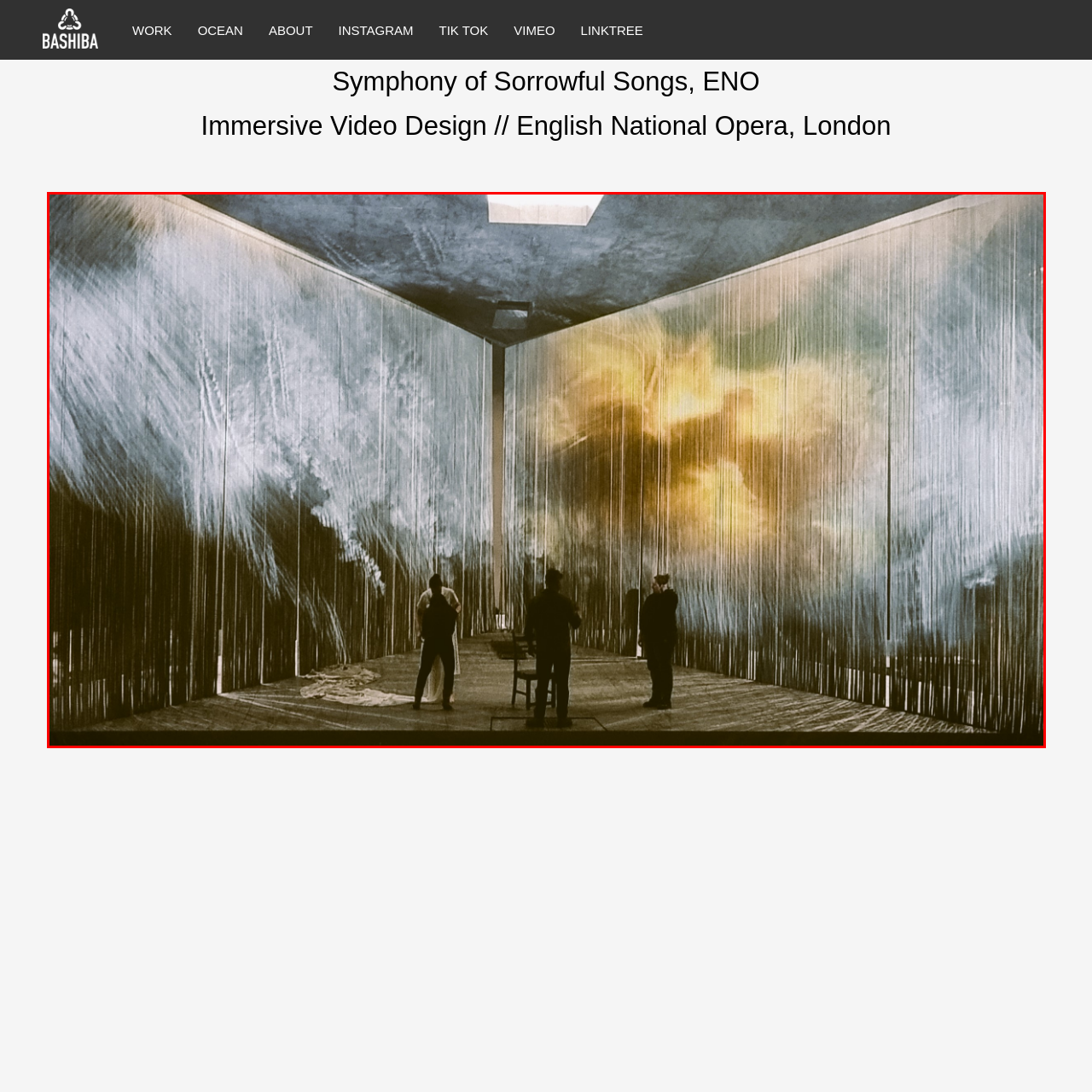Examine the area within the red bounding box and answer the following question using a single word or phrase:
What is the significance of the wooden chair?

Contemplation